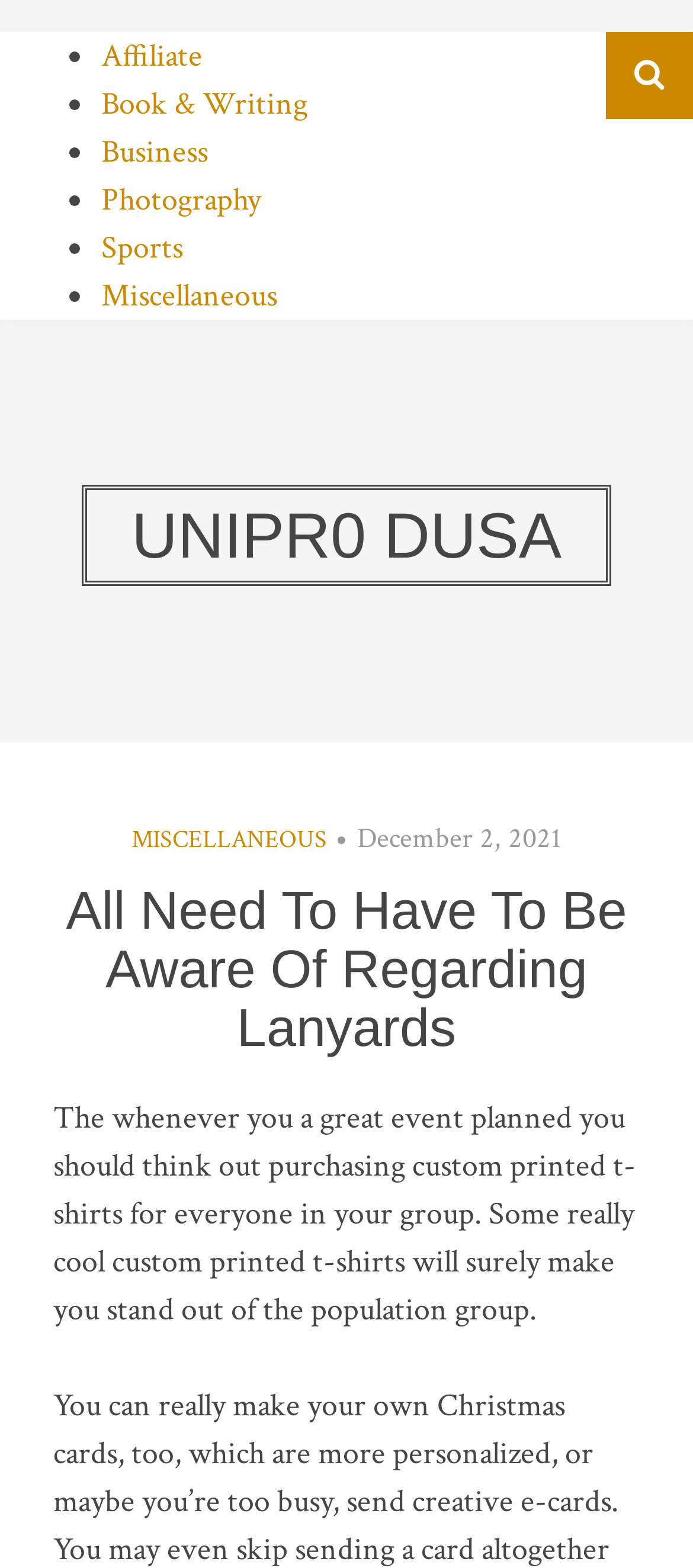Please provide a comprehensive response to the question below by analyzing the image: 
What is the name of the website or organization?

The heading 'UNIPR0 DUSA' and the link with the same text suggest that UNIPR0 DUSA is the name of the website or organization.